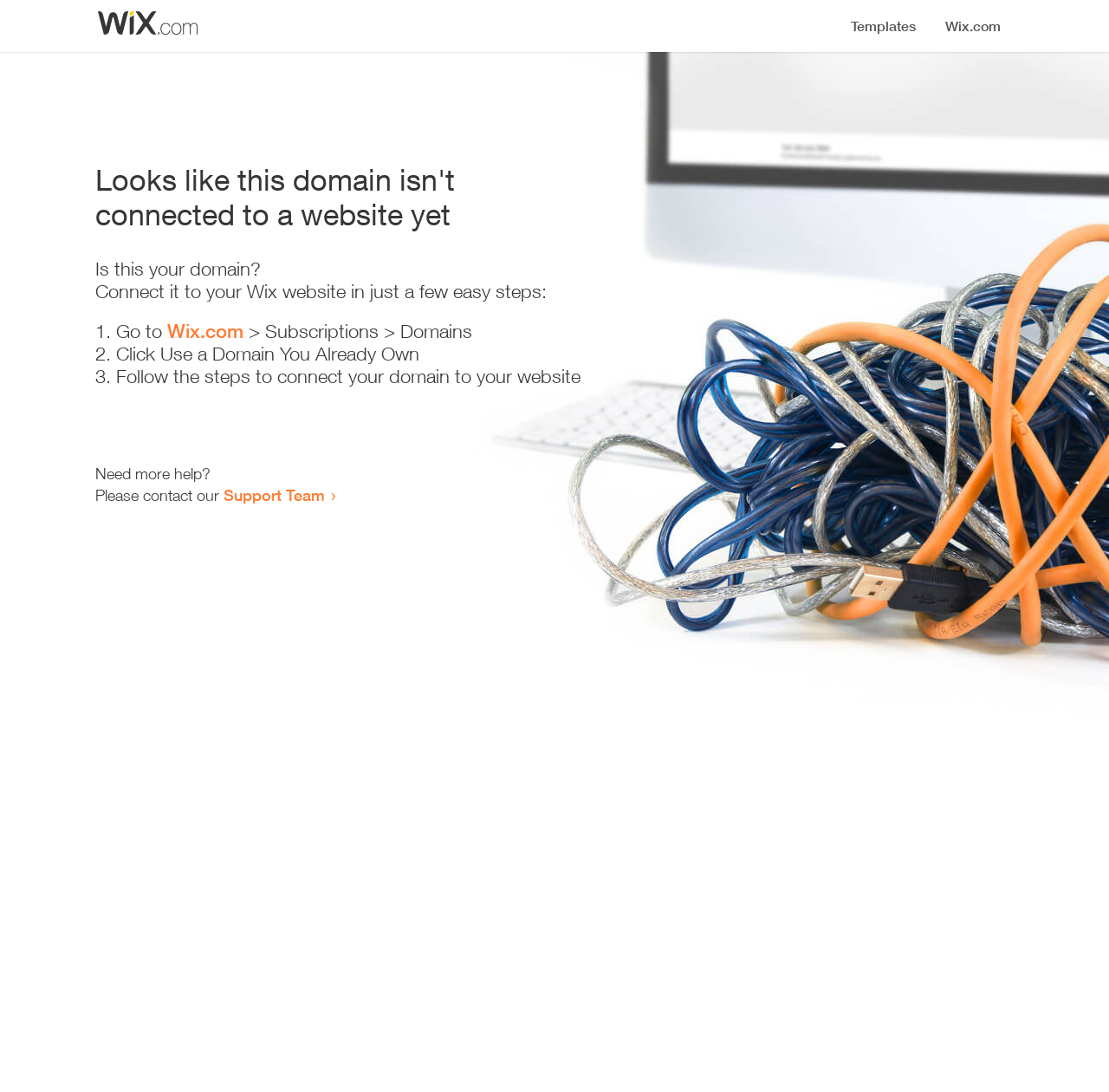Provide your answer in a single word or phrase: 
What is the purpose of the webpage?

Connect domain to Wix website